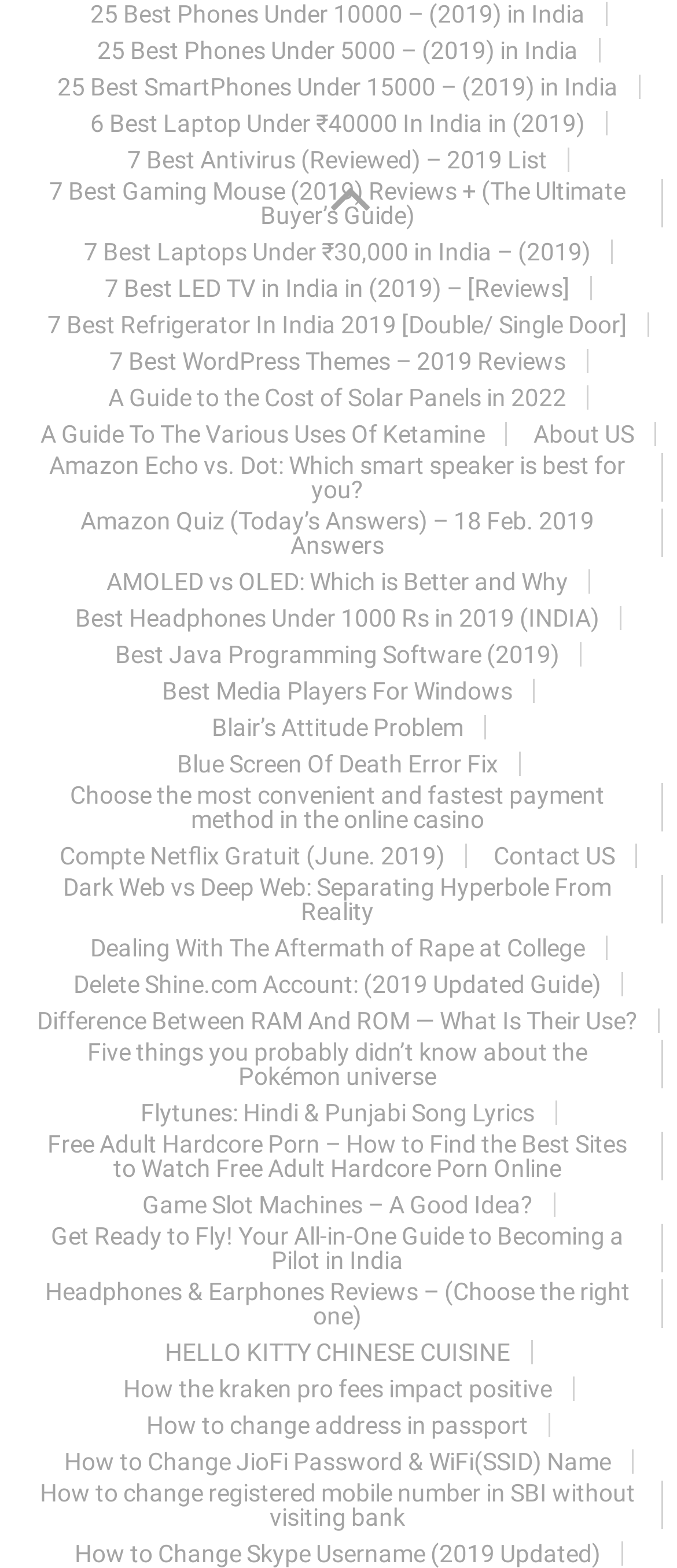Consider the image and give a detailed and elaborate answer to the question: 
What is the topic of the link '7 Best Antivirus (Reviewed) – 2019 List'?

The link '7 Best Antivirus (Reviewed) – 2019 List' is a list of antivirus software, so the topic is antivirus.